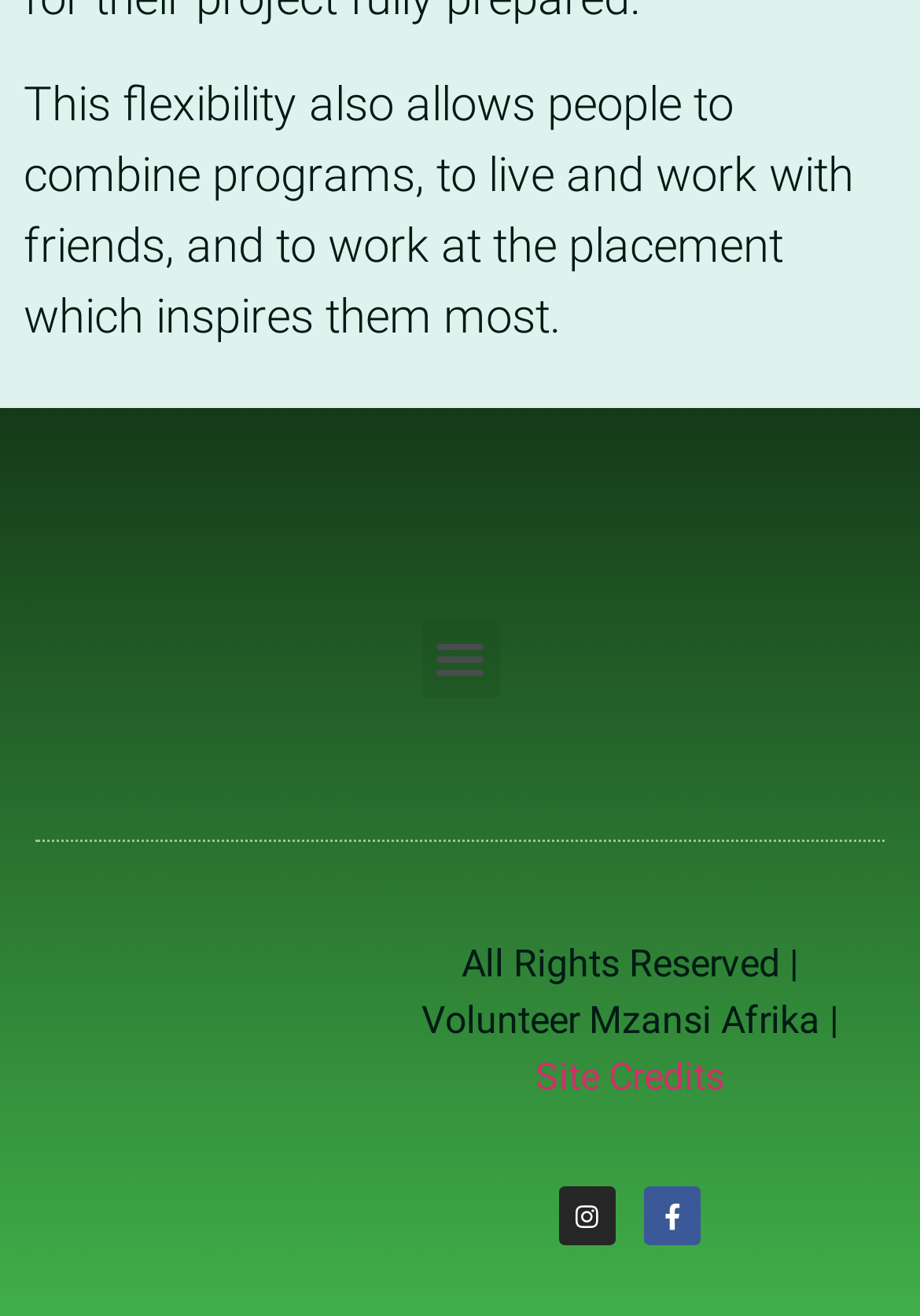Can you look at the image and give a comprehensive answer to the question:
What social media platforms are linked on this webpage?

The webpage contains links to social media platforms, specifically Instagram and Facebook, which are represented by their respective icons and are located at the bottom right corner of the webpage.